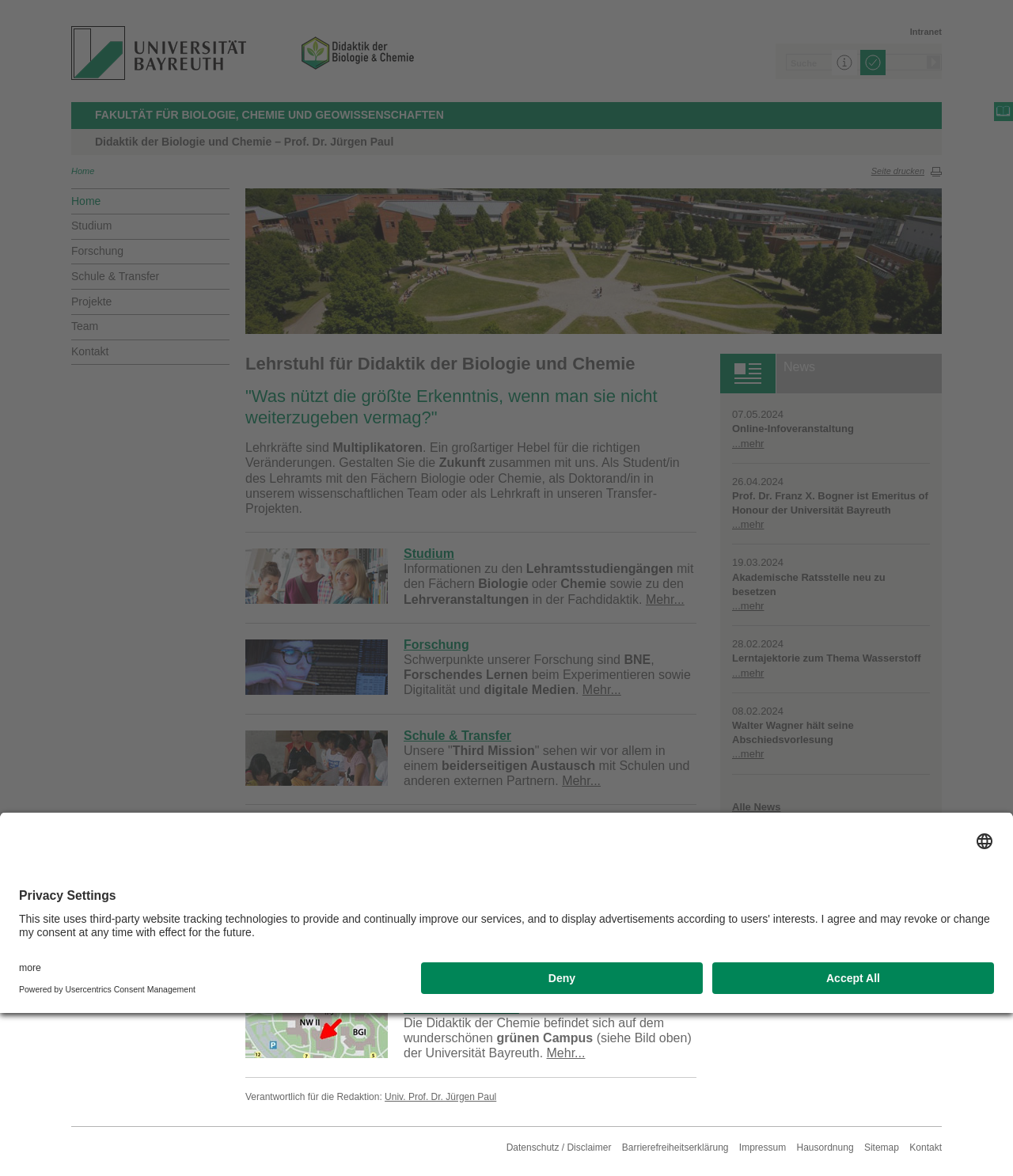What is the main topic of the webpage?
Please provide a comprehensive answer based on the contents of the image.

I deduced this answer by analyzing the headings and content of the webpage, which suggests that the webpage is about the didactics of biology and chemistry, specifically at the University of Bayreuth.